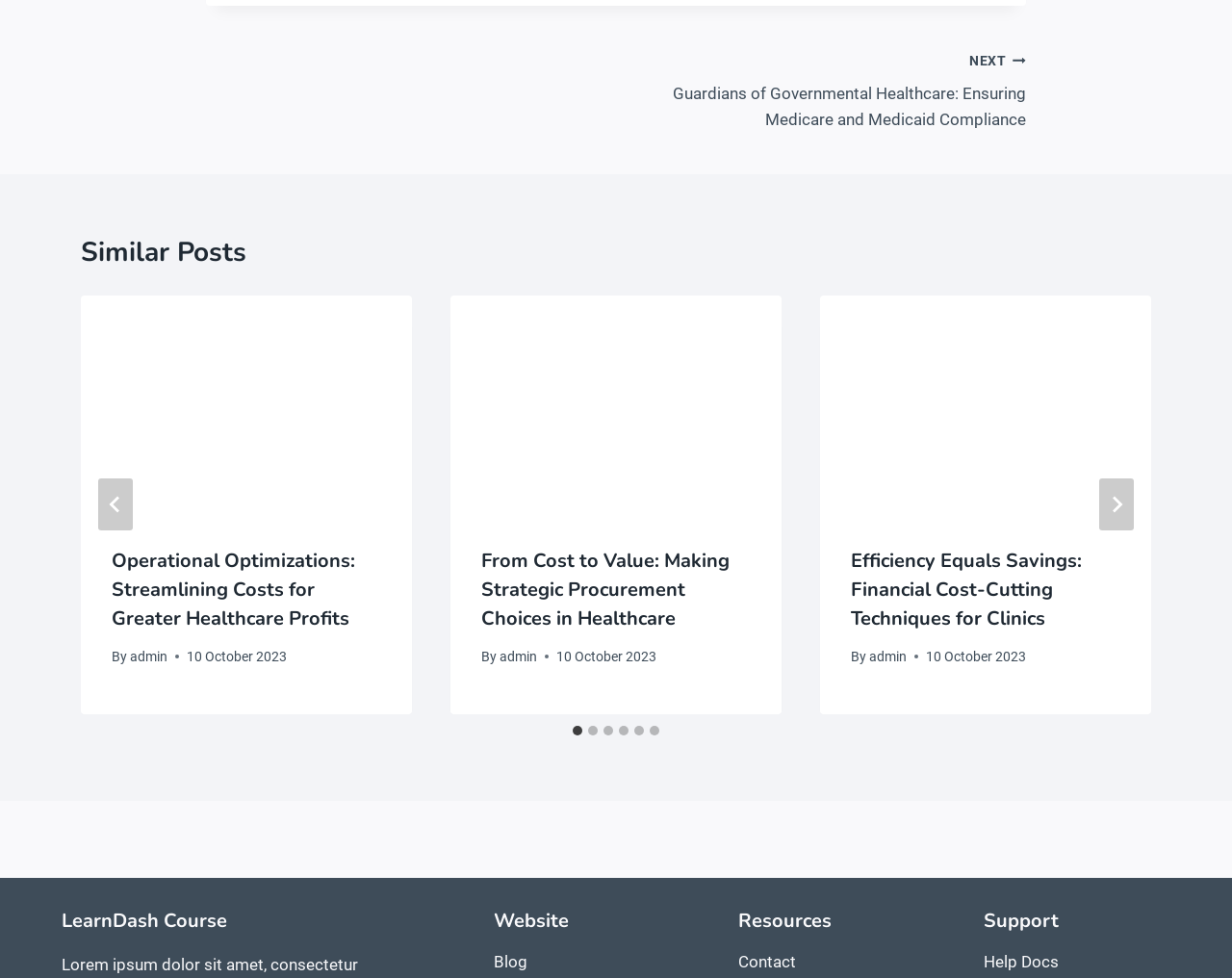Locate the coordinates of the bounding box for the clickable region that fulfills this instruction: "View the 'Operational Optimizations: Streamlining Costs for Greater Healthcare Profits' article".

[0.066, 0.302, 0.334, 0.528]